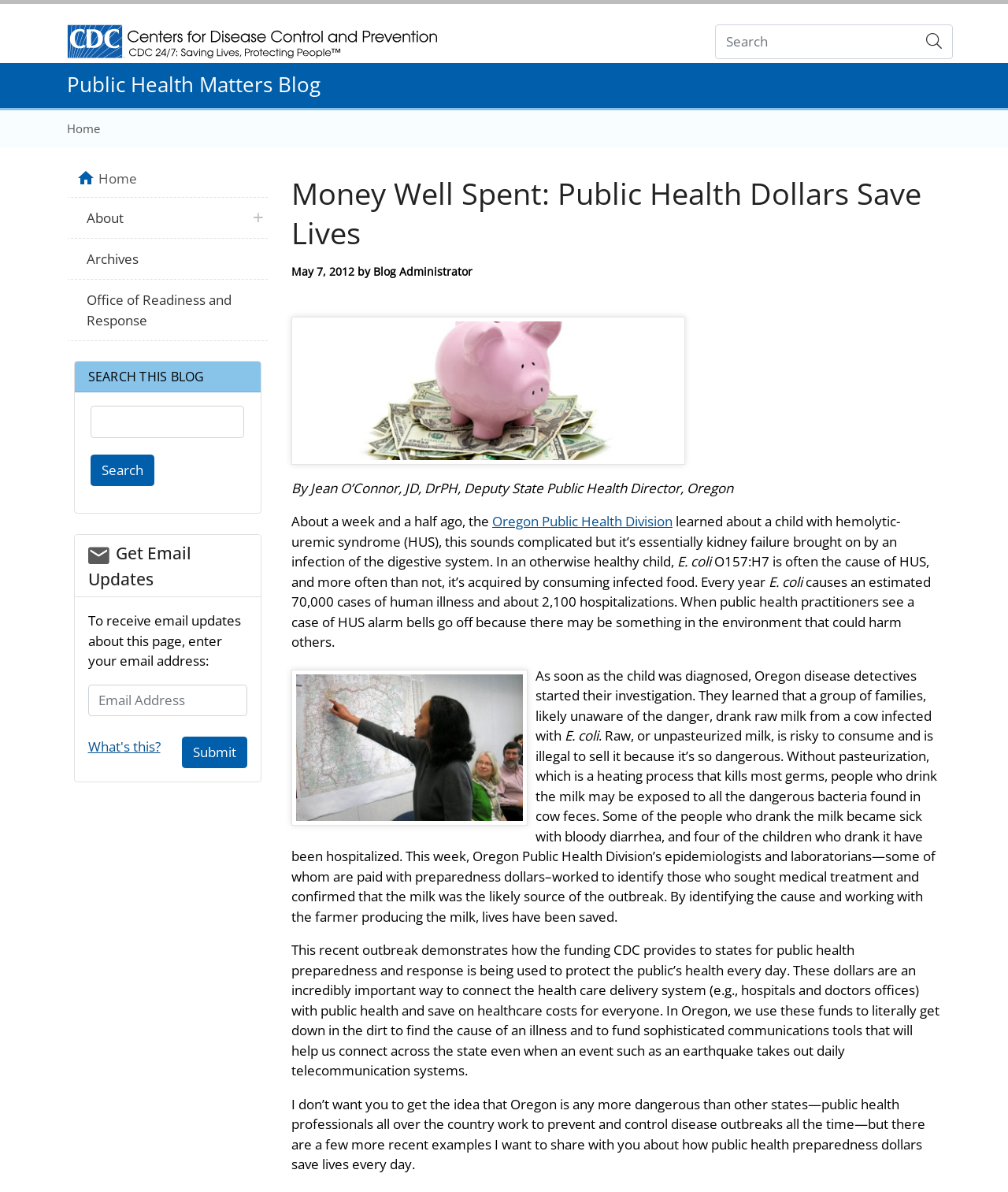Please answer the following question using a single word or phrase: 
What is the topic of the blog post?

Public health and disease outbreaks